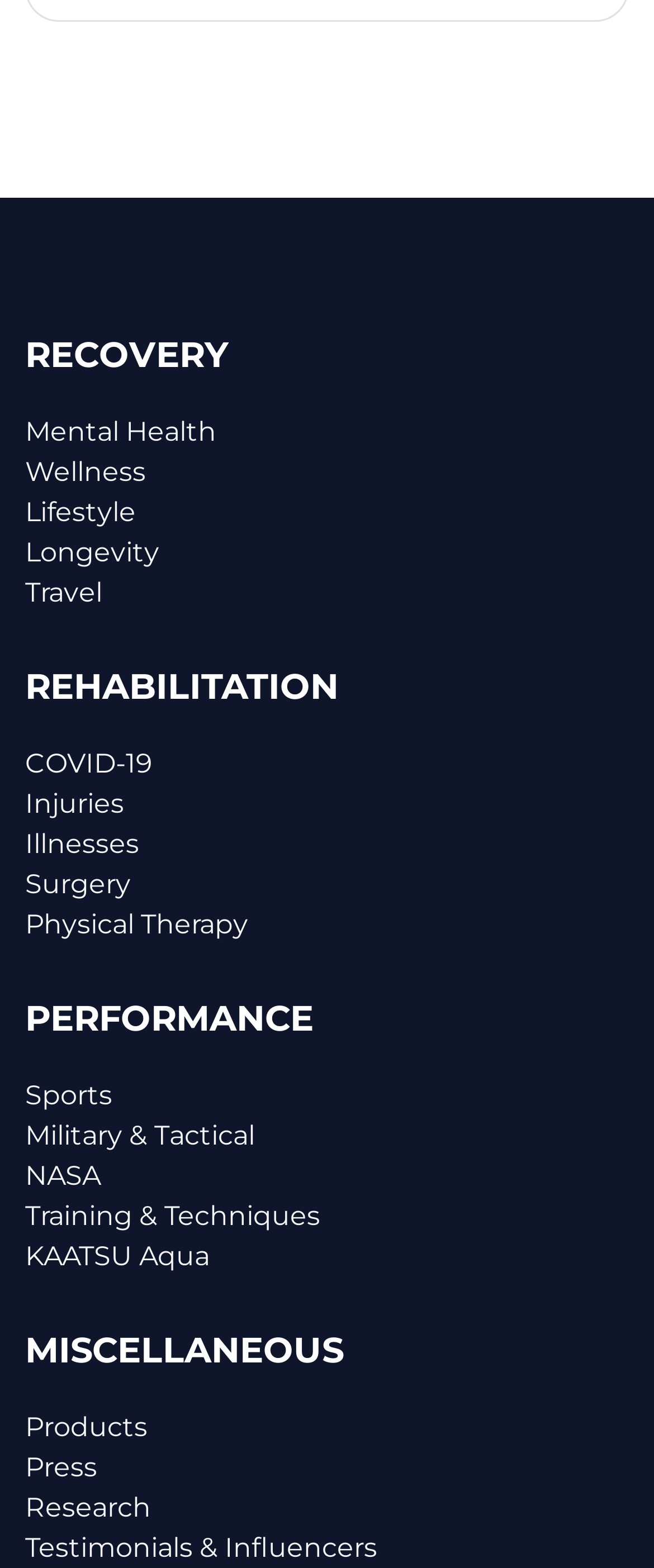Locate the bounding box coordinates of the area you need to click to fulfill this instruction: 'Post a comment'. The coordinates must be in the form of four float numbers ranging from 0 to 1: [left, top, right, bottom].

None